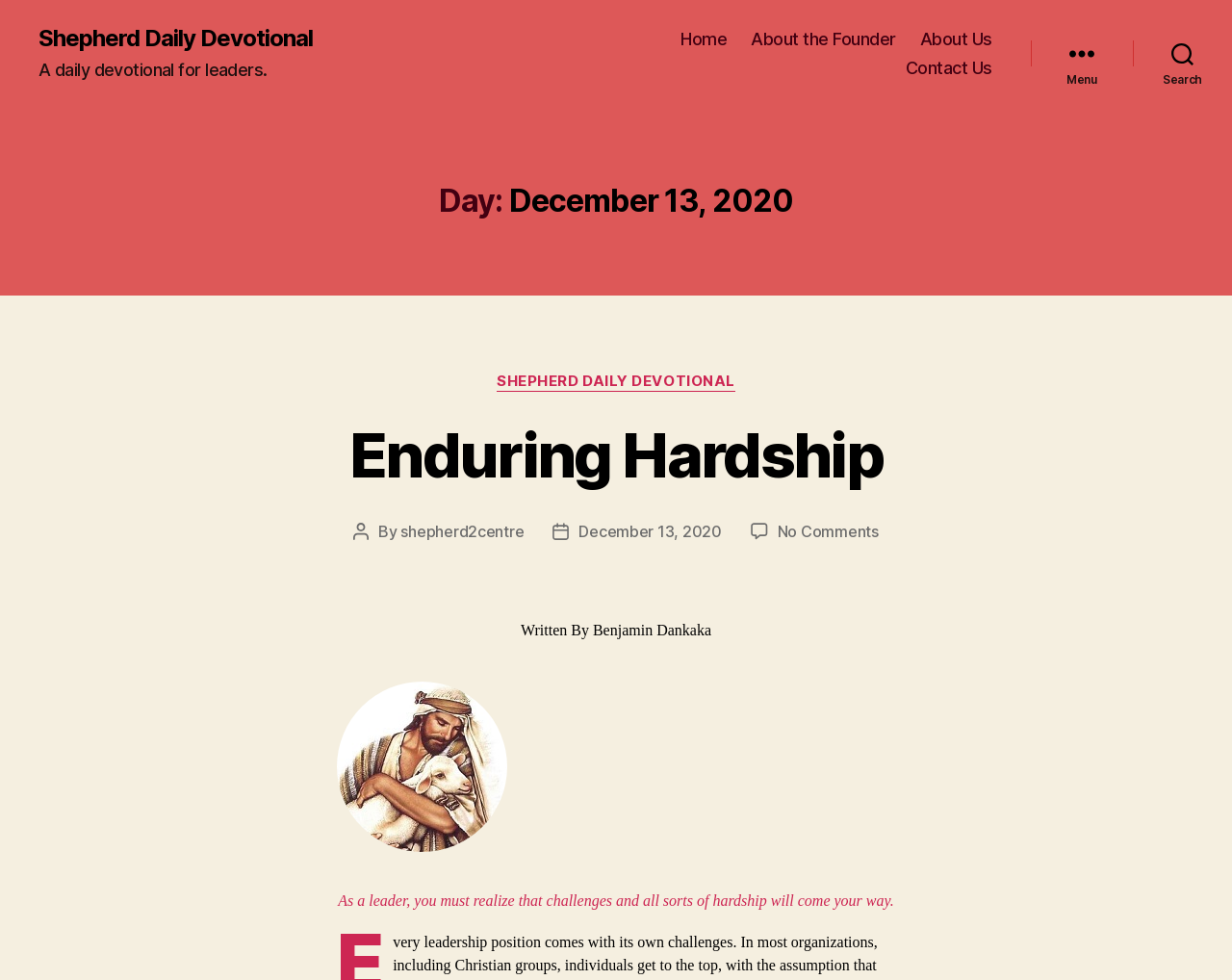Locate the bounding box coordinates of the element that should be clicked to fulfill the instruction: "go to home page".

[0.553, 0.029, 0.59, 0.051]